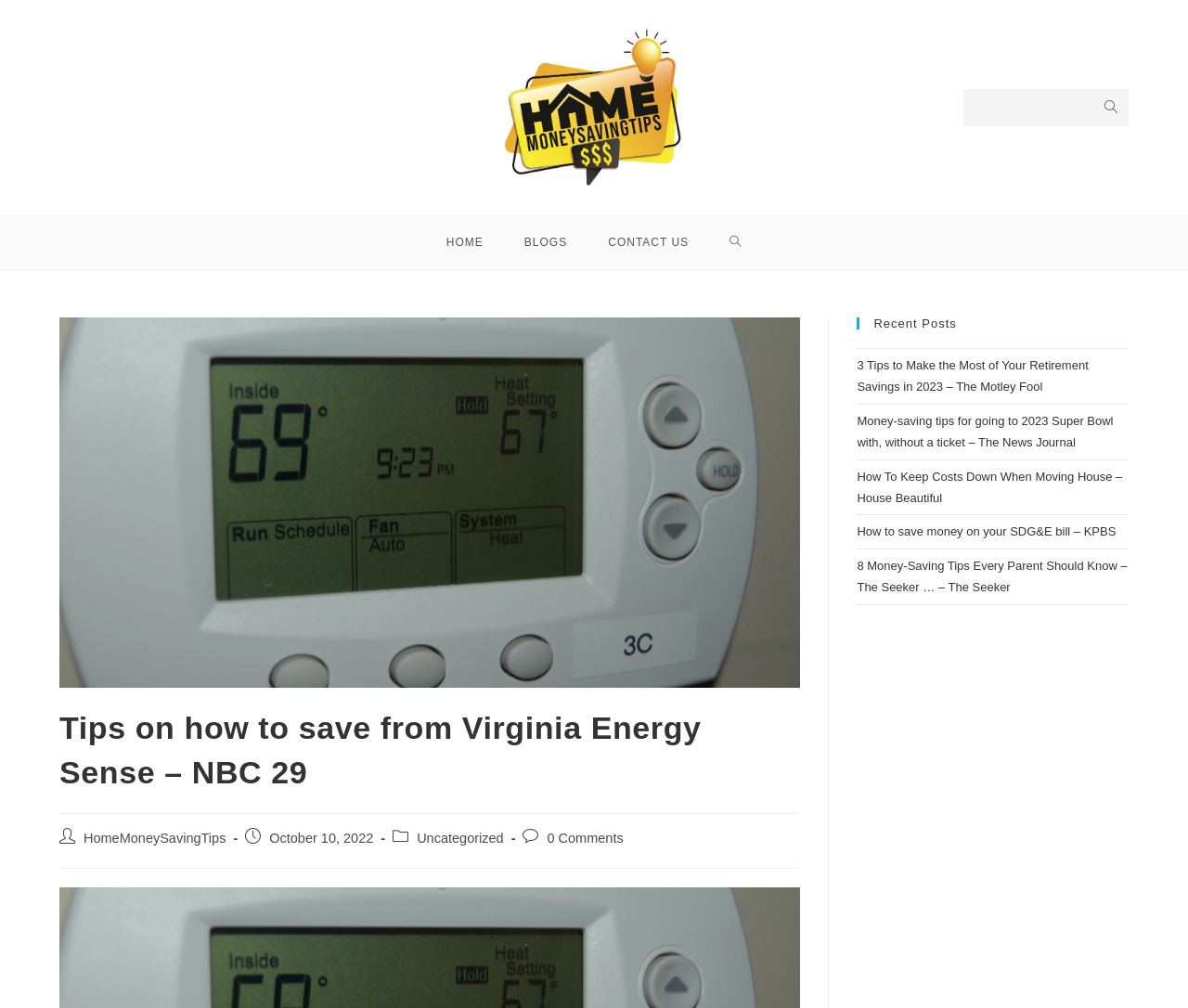How many comments does the current post have?
Using the image provided, answer with just one word or phrase.

0